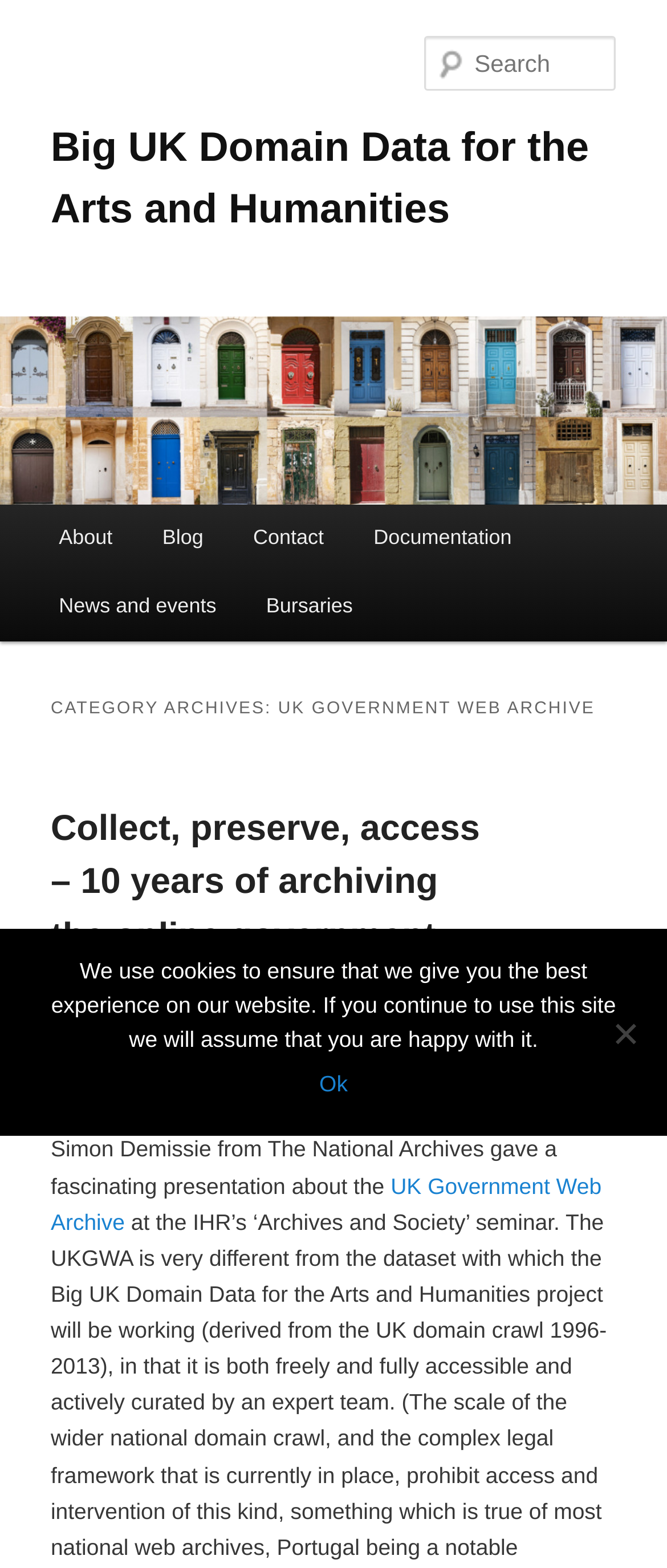Find the bounding box coordinates for the HTML element described as: "News and events". The coordinates should consist of four float values between 0 and 1, i.e., [left, top, right, bottom].

[0.051, 0.365, 0.362, 0.409]